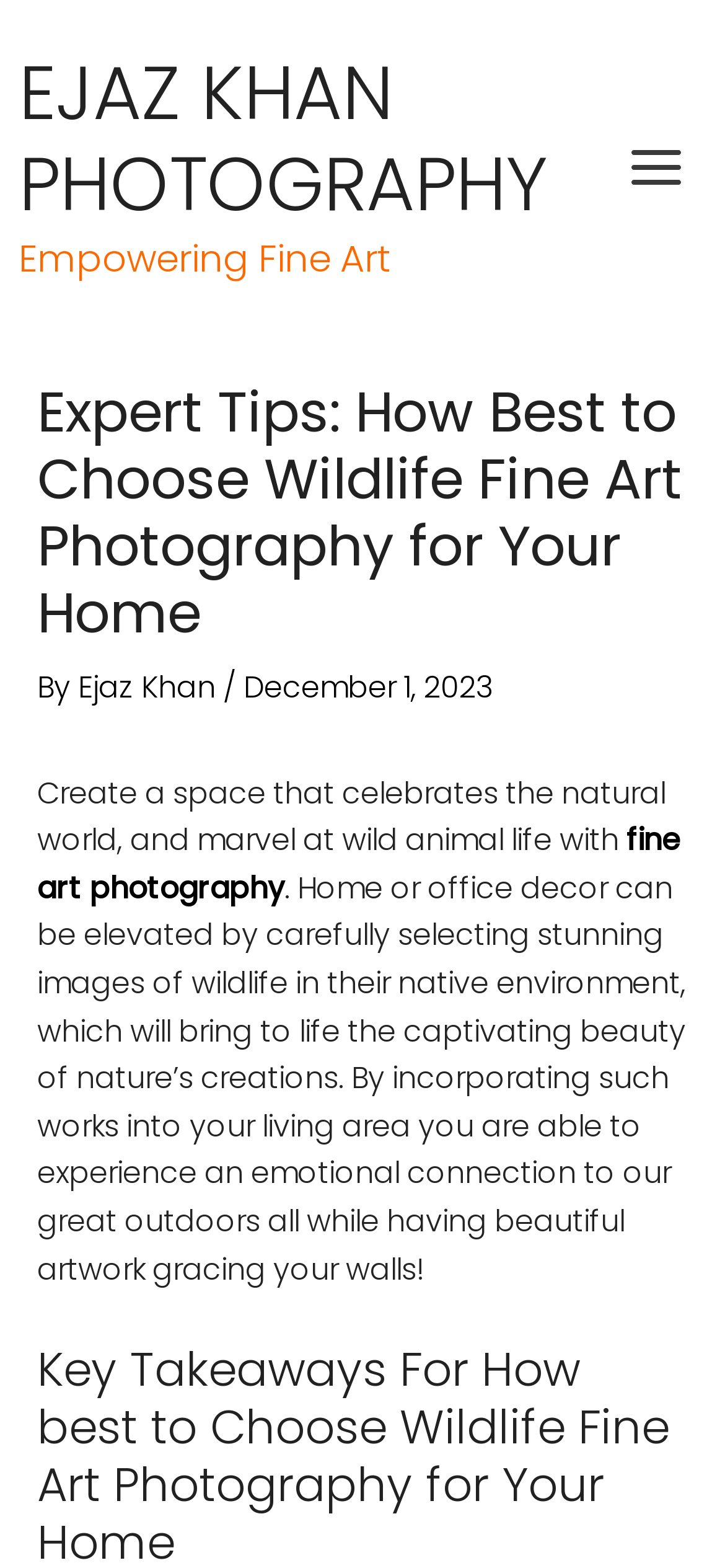Identify the bounding box coordinates for the UI element mentioned here: "Donate now >". Provide the coordinates as four float values between 0 and 1, i.e., [left, top, right, bottom].

None